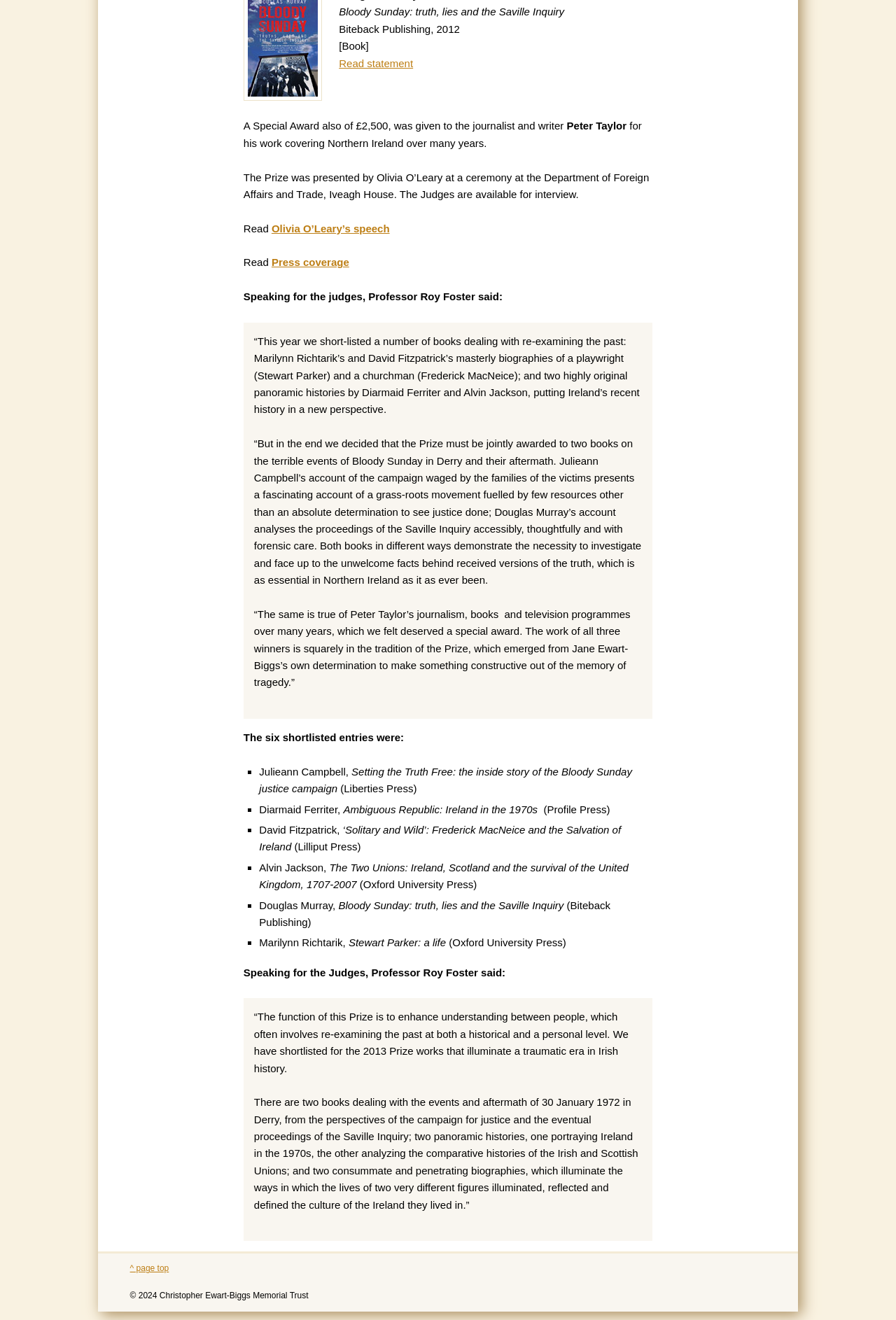Give the bounding box coordinates for the element described as: "^ page top".

[0.145, 0.957, 0.189, 0.965]